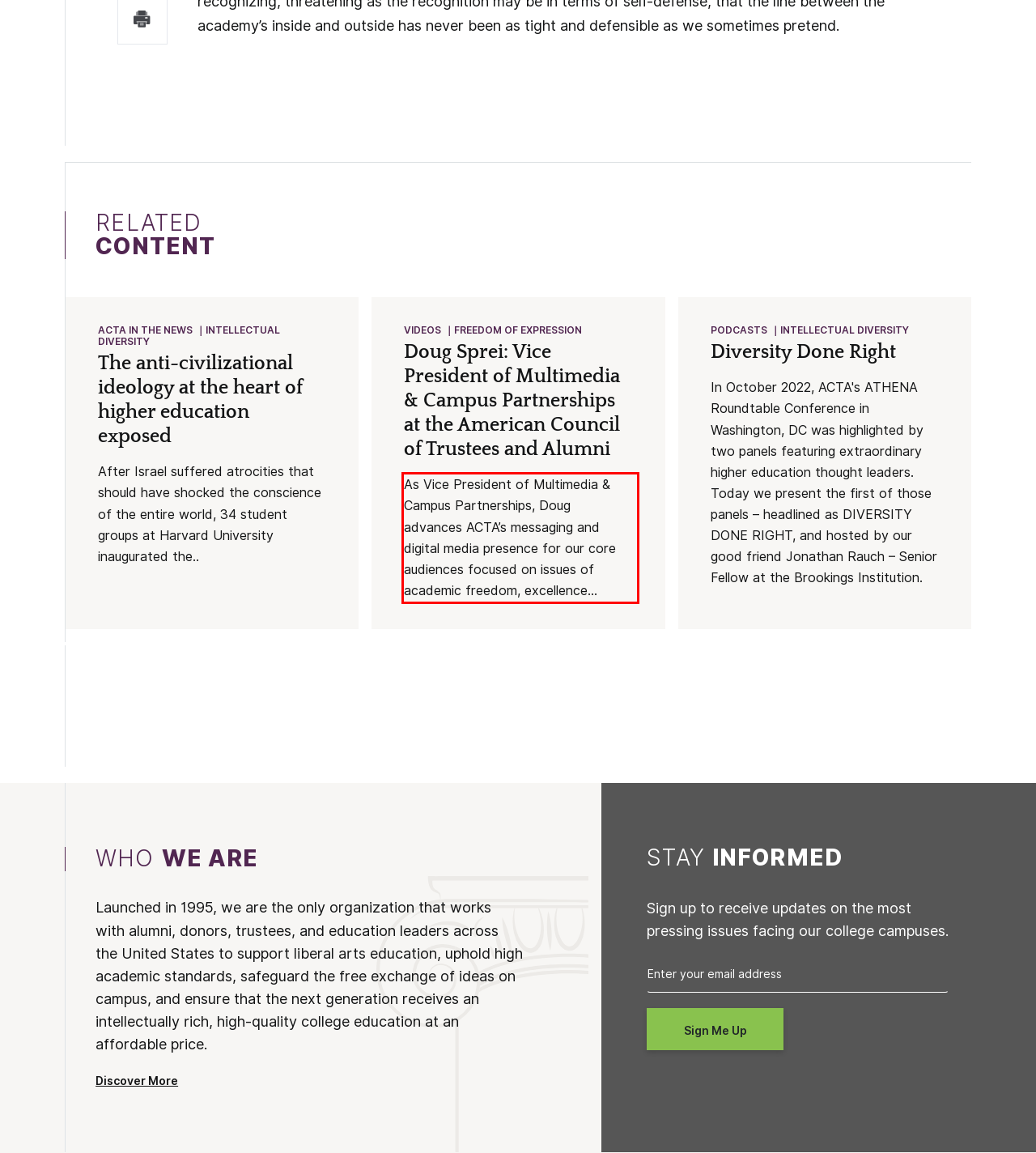There is a UI element on the webpage screenshot marked by a red bounding box. Extract and generate the text content from within this red box.

As Vice President of Multimedia & Campus Partnerships, Doug advances ACTA’s messaging and digital media presence for our core audiences focused on issues of academic freedom, excellence...